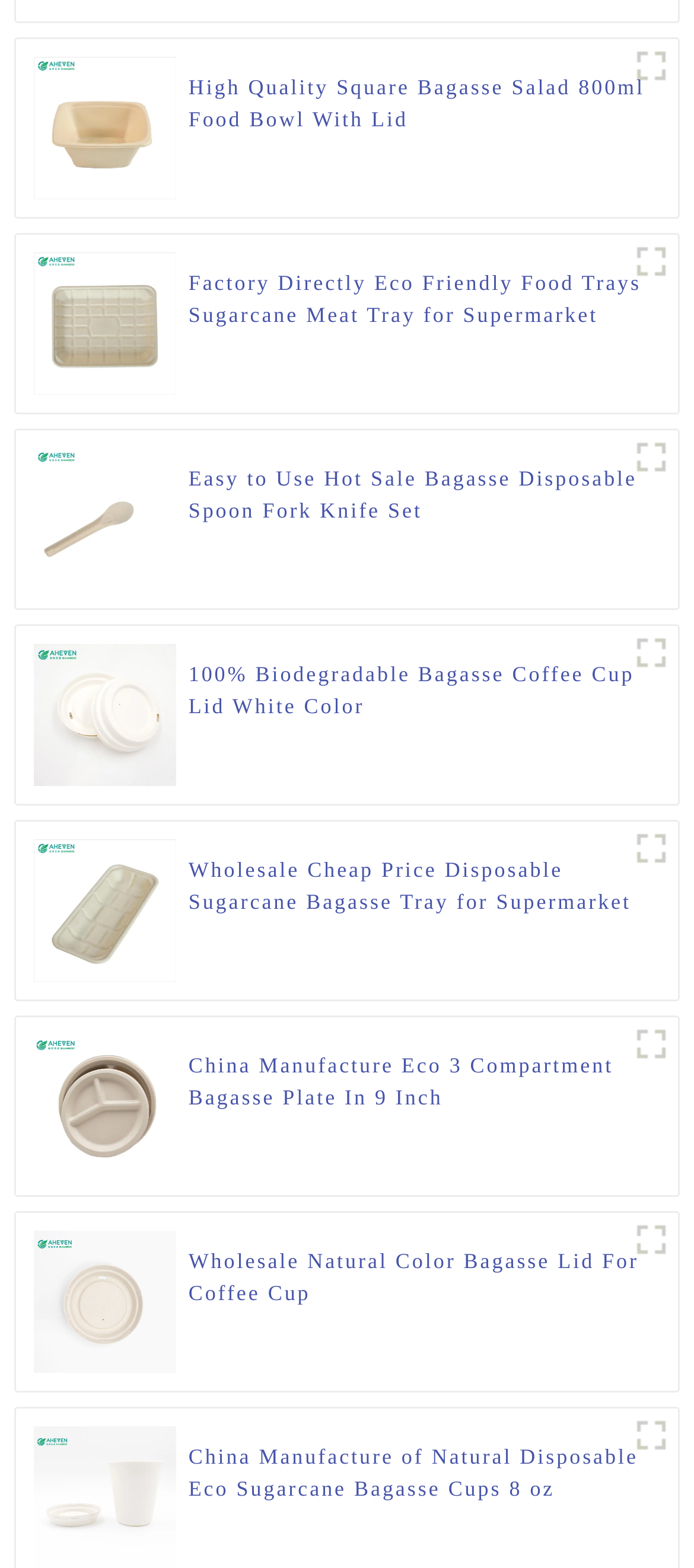Determine the bounding box coordinates of the clickable region to follow the instruction: "View China Manufacture Eco 3 Compartment Bagasse Plate In 9 Inch".

[0.272, 0.669, 0.952, 0.71]